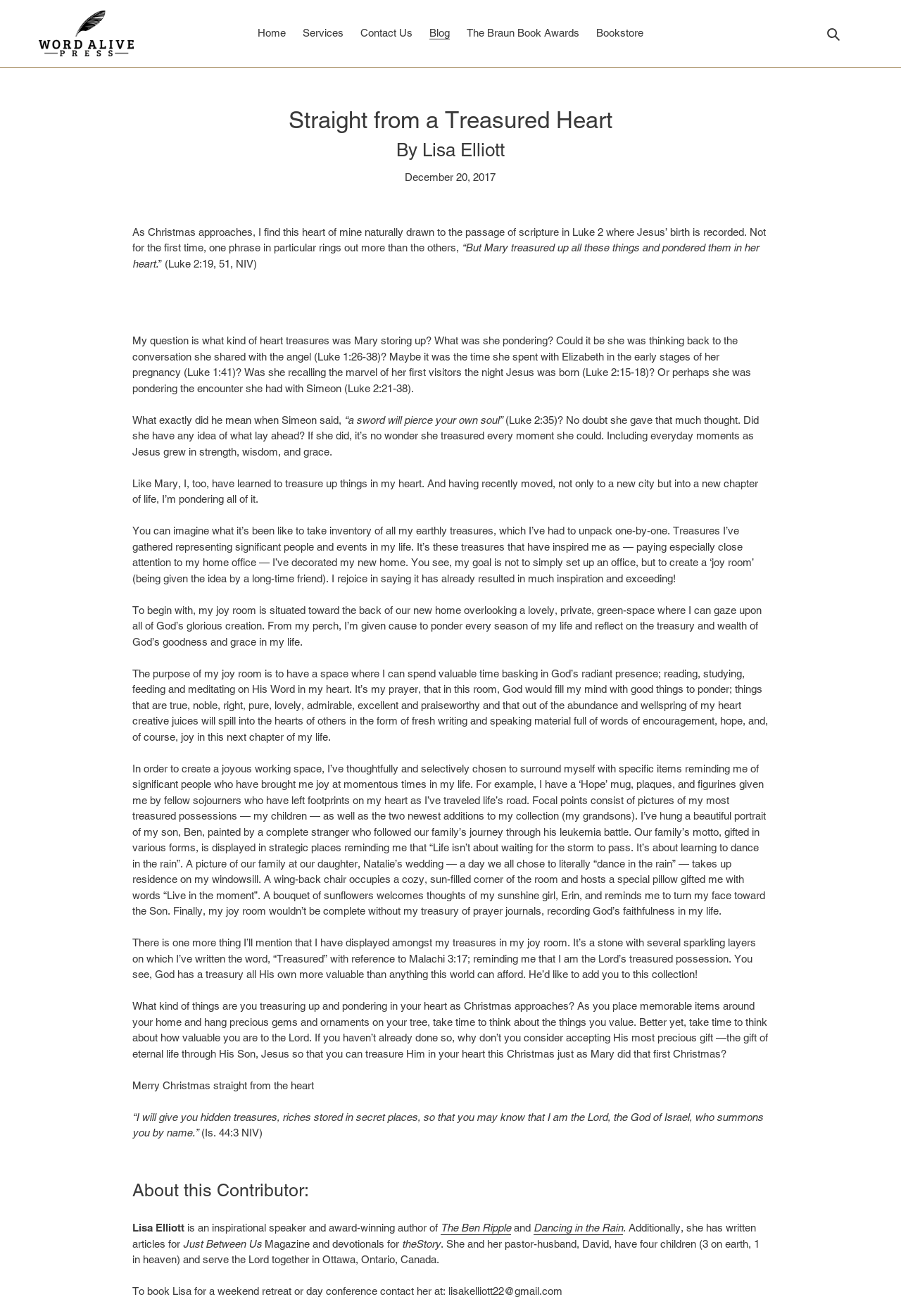Provide your answer to the question using just one word or phrase: What is the name of the author's daughter?

Natalie